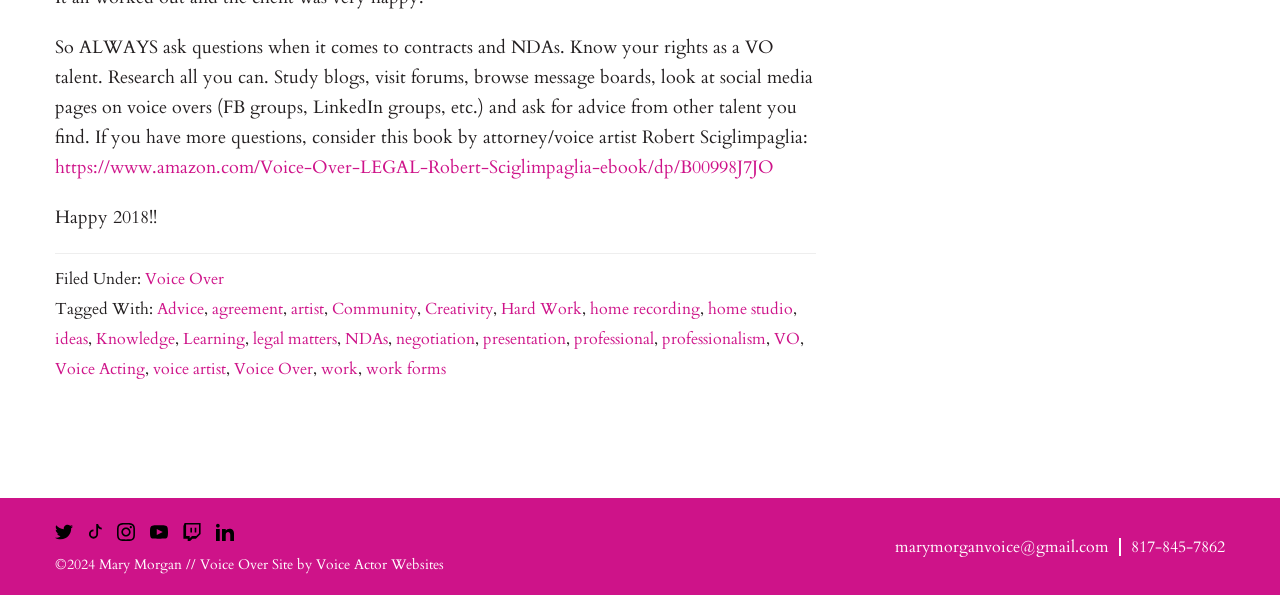Determine the bounding box coordinates in the format (top-left x, top-left y, bottom-right x, bottom-right y). Ensure all values are floating point numbers between 0 and 1. Identify the bounding box of the UI element described by: Voice Over

[0.113, 0.451, 0.175, 0.488]